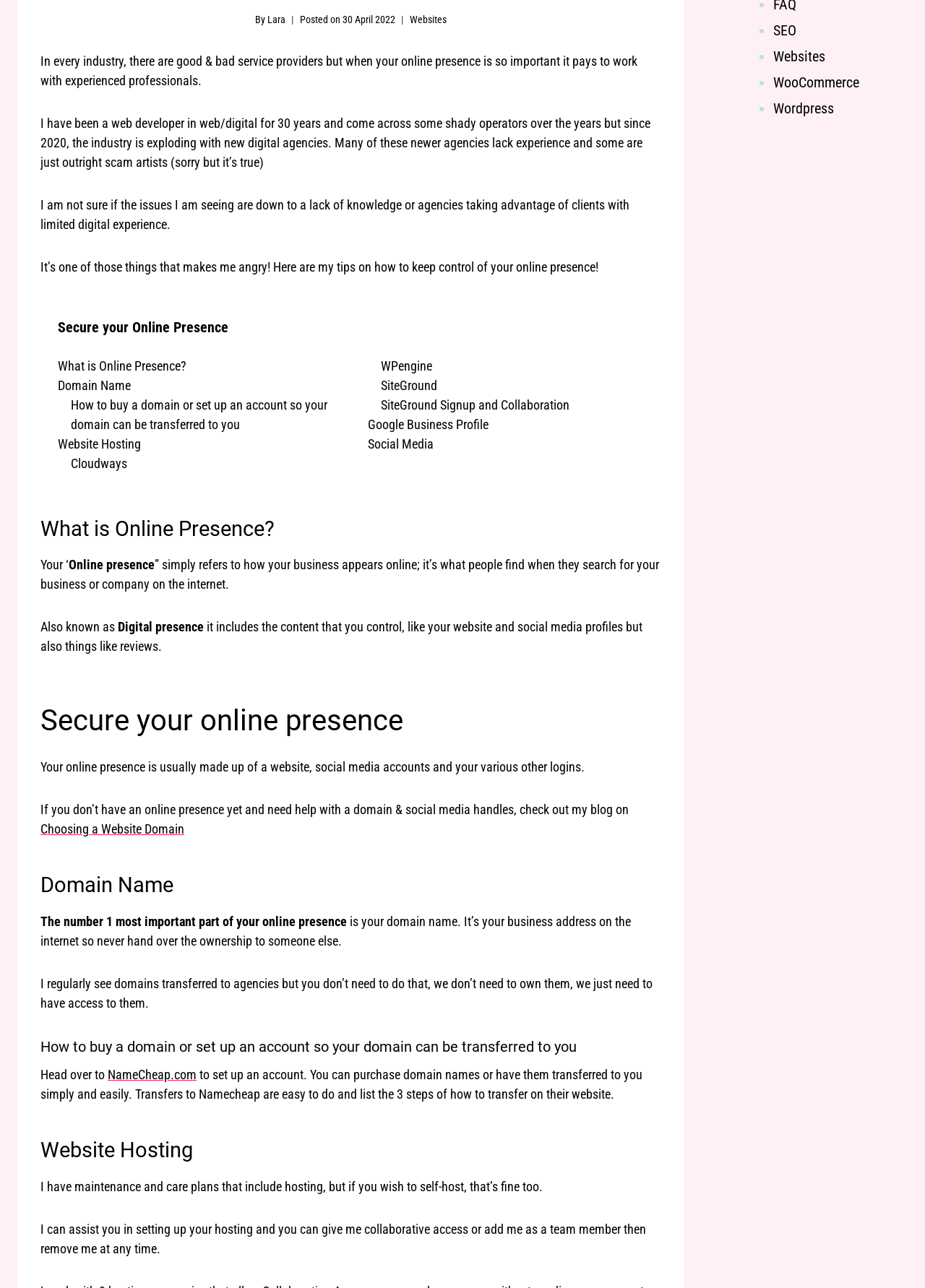Based on the element description SiteGround Signup and Collaboration, identify the bounding box coordinates for the UI element. The coordinates should be in the format (top-left x, top-left y, bottom-right x, bottom-right y) and within the 0 to 1 range.

[0.412, 0.308, 0.616, 0.32]